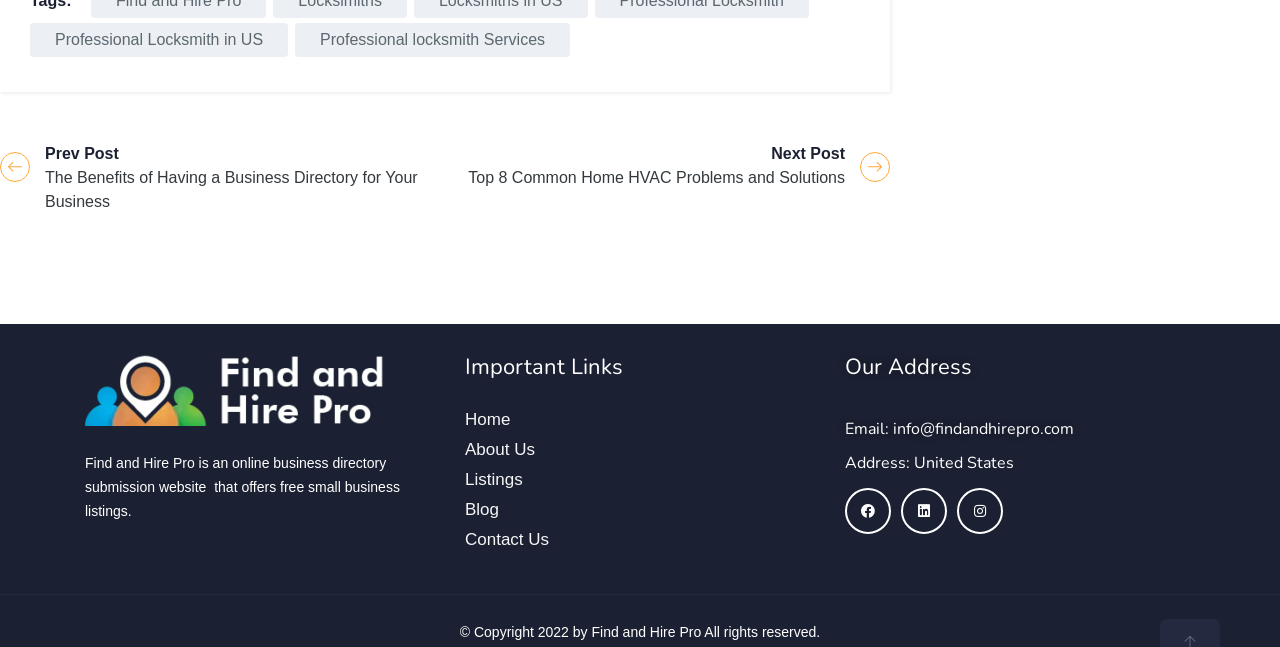Locate the bounding box coordinates of the element's region that should be clicked to carry out the following instruction: "Register for an account". The coordinates need to be four float numbers between 0 and 1, i.e., [left, top, right, bottom].

None